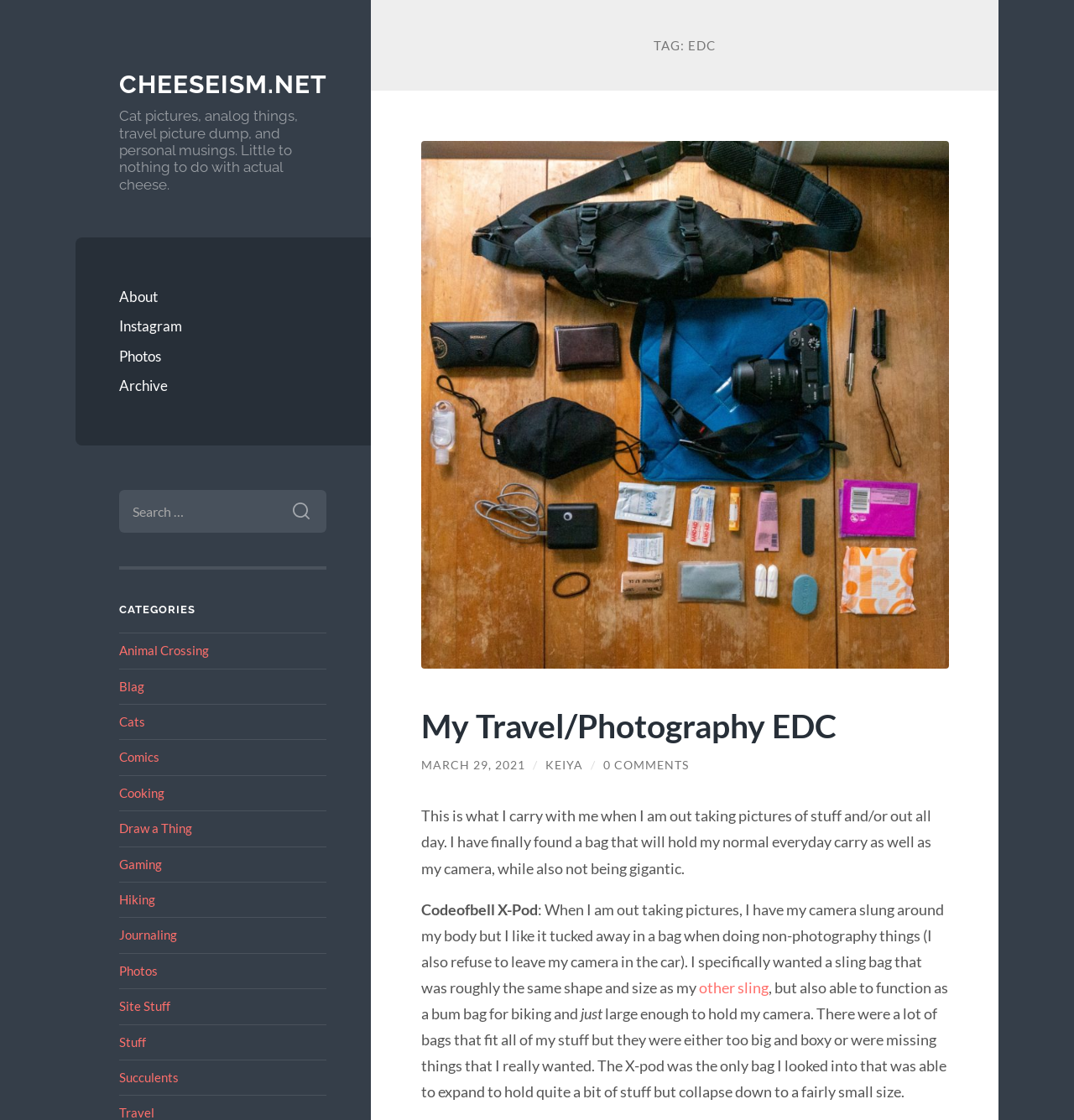Pinpoint the bounding box coordinates for the area that should be clicked to perform the following instruction: "Search for something".

[0.111, 0.437, 0.304, 0.475]